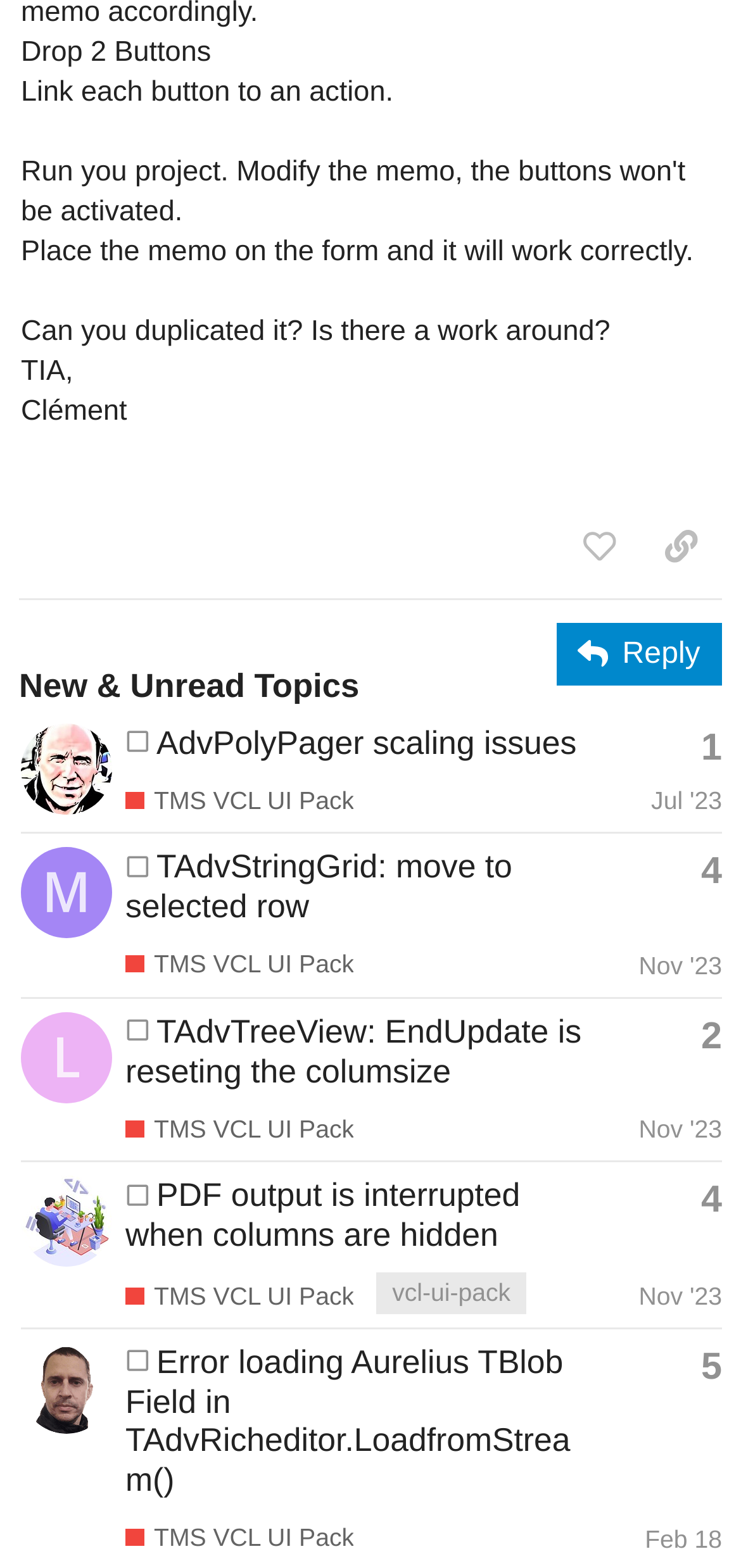Please give a short response to the question using one word or a phrase:
What is the name of the user who posted the latest topic?

wlandgraf